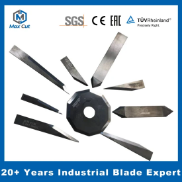Describe all the important aspects and features visible in the image.

This image showcases an array of industrial cutting blades, emphasizing a specialized octagonal blade in the center. The layout features several linear blade designs radiating outward, each demonstrating unique shapes and sizes suitable for various cutting applications. 

Highlighted at the bottom, a banner declares "20+ Years Industrial Blade Expert," reflecting the brand's extensive experience in manufacturing high-quality cutting tools. The image is accented with logos of certifications such as SGS and CE, underscoring the product's quality and compliance with industry standards. Overall, this visual representation effectively communicates the expertise and reliability associated with the brand in the industrial sector.